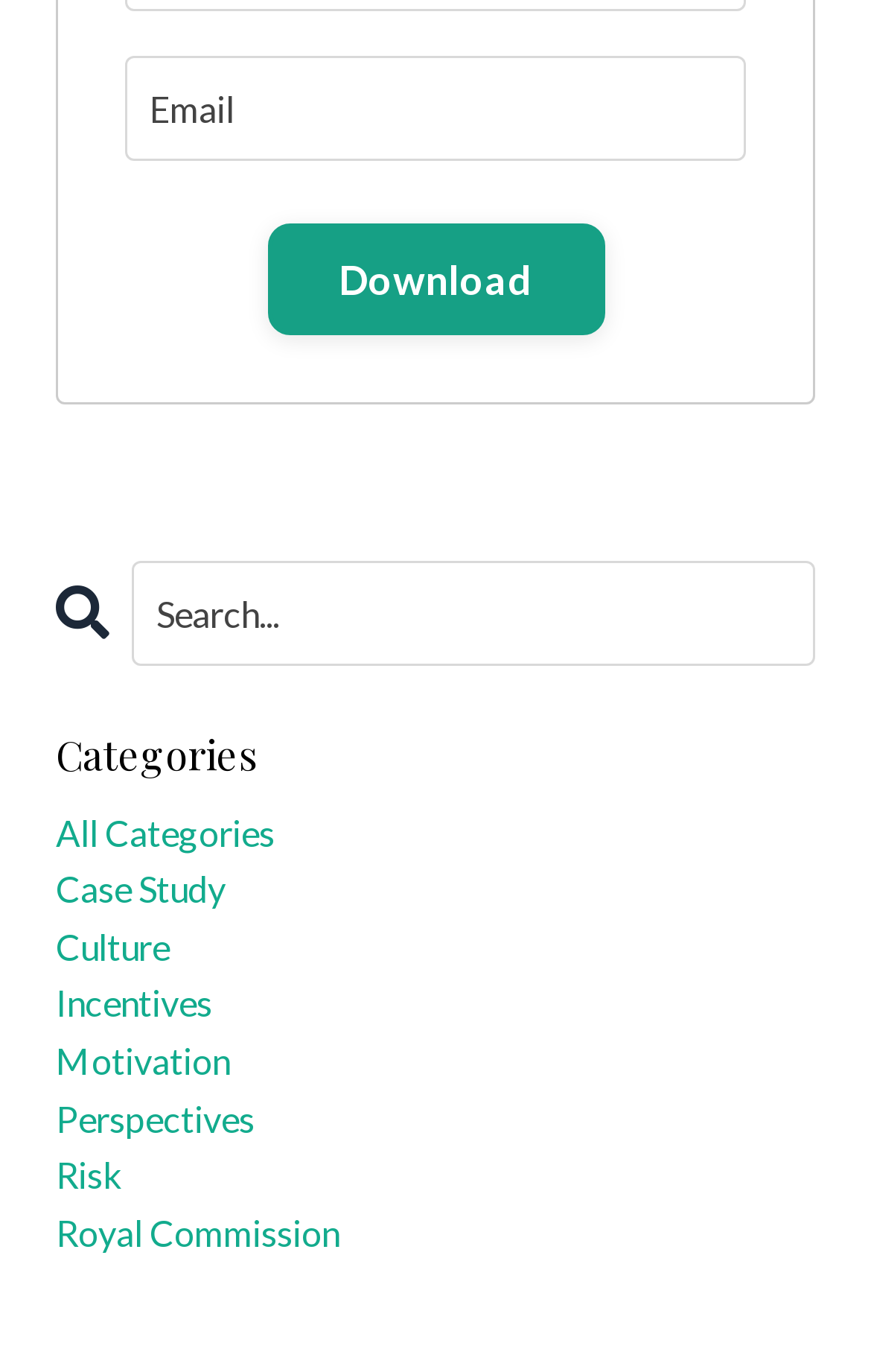What categories are listed on the webpage?
Please answer the question as detailed as possible.

The webpage lists multiple categories, including 'All Categories', 'Case Study', 'Culture', 'Incentives', 'Motivation', 'Perspectives', 'Risk', and 'Royal Commission', which suggests that the website provides content or resources related to these categories.